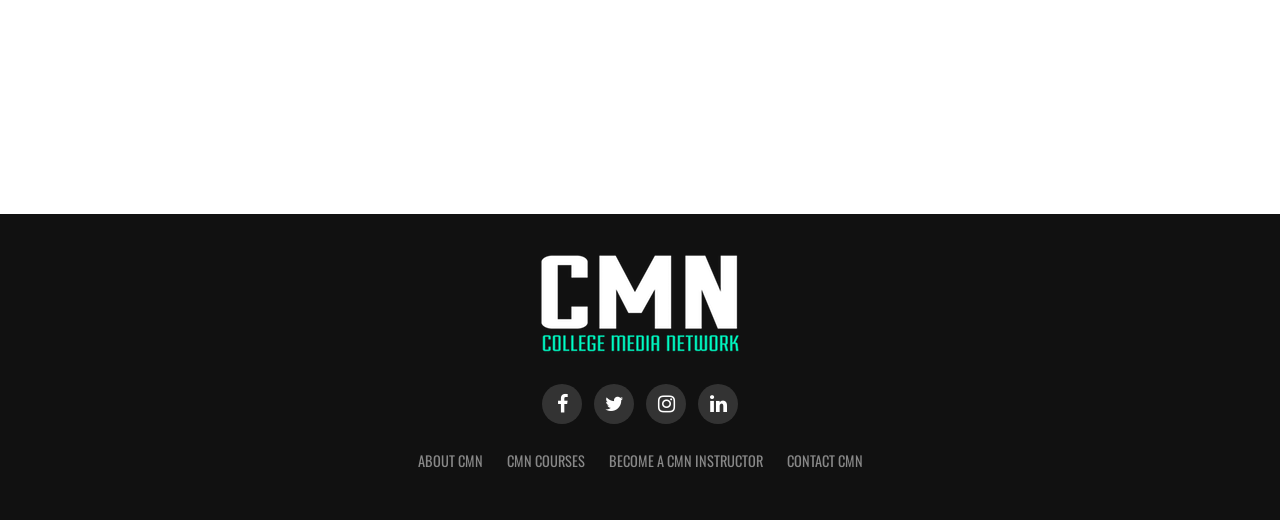Using the webpage screenshot, find the UI element described by alt="College Media Network". Provide the bounding box coordinates in the format (top-left x, top-left y, bottom-right x, bottom-right y), ensuring all values are floating point numbers between 0 and 1.

[0.422, 0.652, 0.578, 0.688]